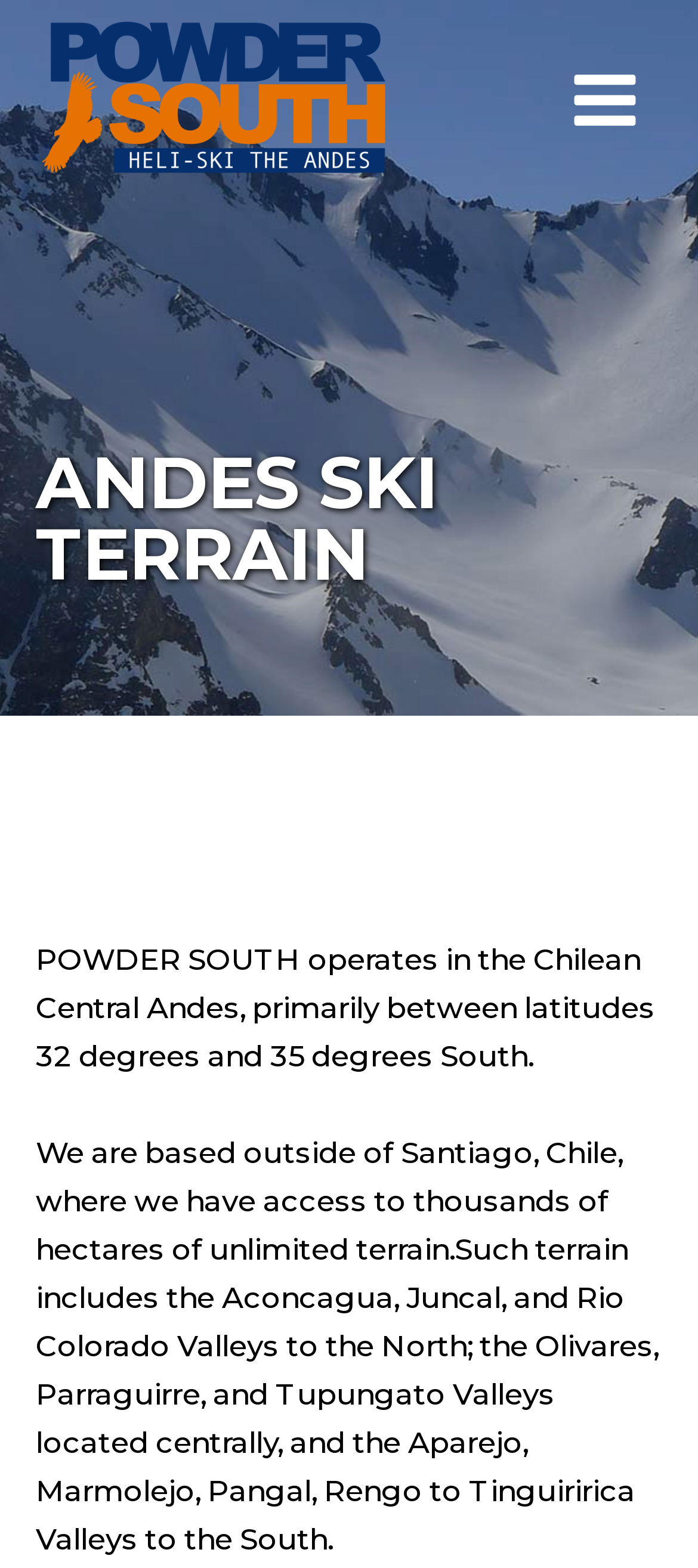Please provide the main heading of the webpage content.

ANDES SKI TERRAIN